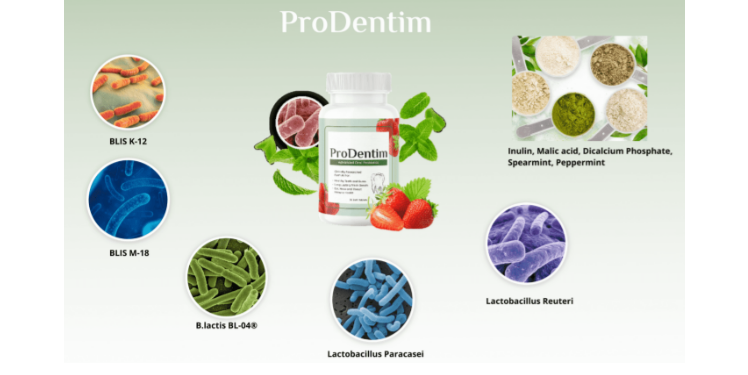What is the background color of the image?
Please answer the question as detailed as possible based on the image.

The caption describes the background as a soft gradient of pale green, which enhances the fresh and clean feel of the product and complements the natural ingredients and flavorful aspects of the ProDentim formula.